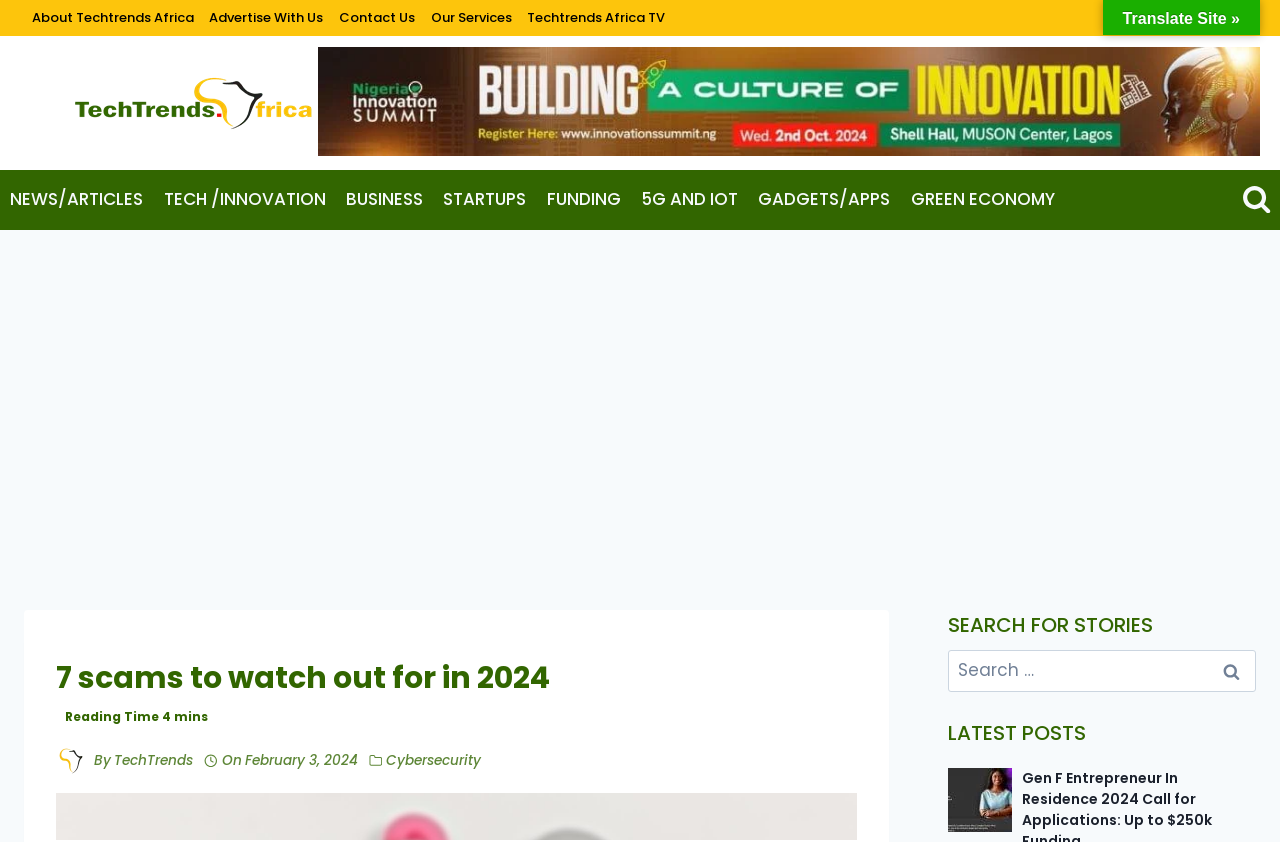For the following element description, predict the bounding box coordinates in the format (top-left x, top-left y, bottom-right x, bottom-right y). All values should be floating point numbers between 0 and 1. Description: alt="banner NIS_2024"

[0.248, 0.164, 0.984, 0.192]